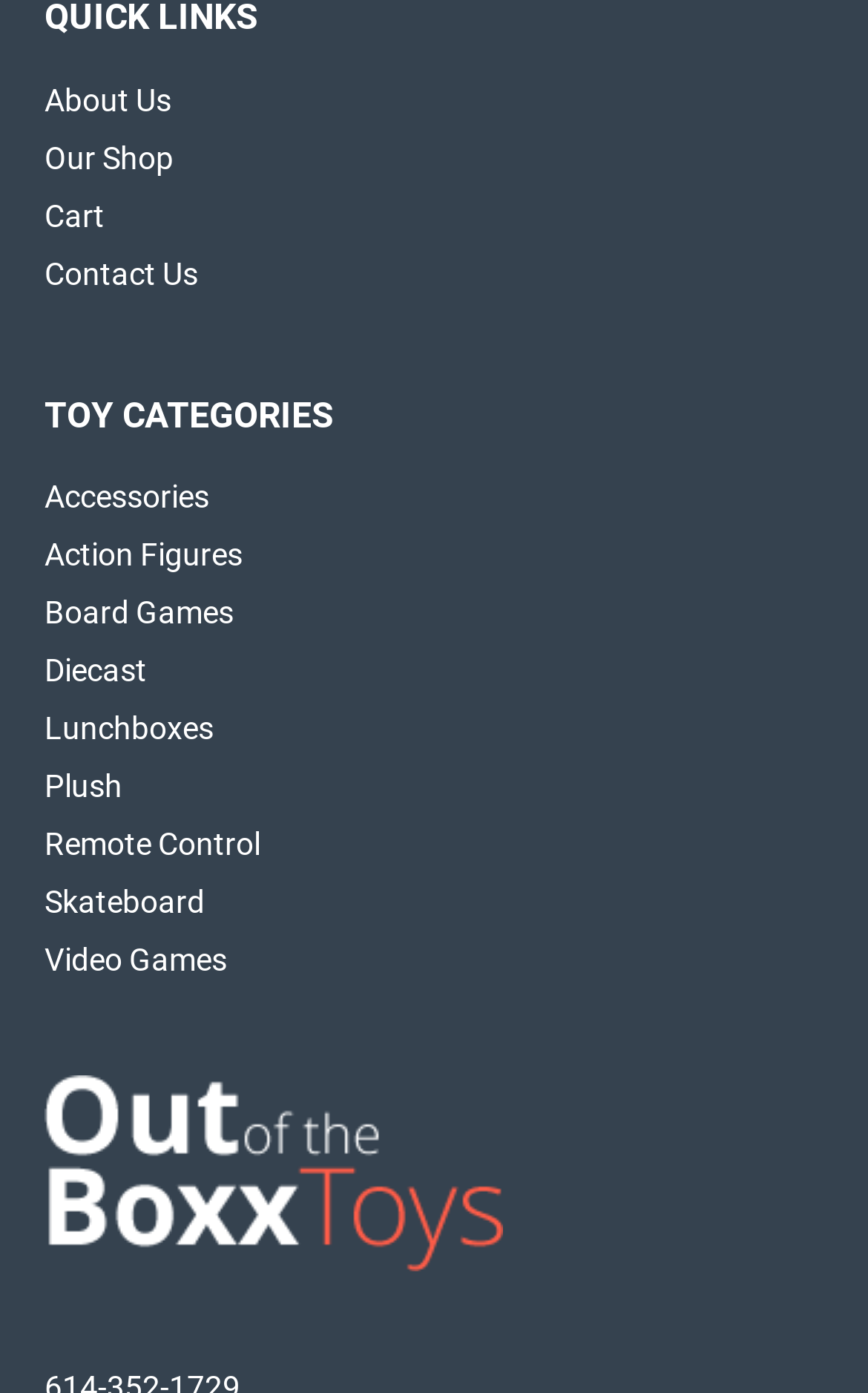Please determine the bounding box coordinates of the clickable area required to carry out the following instruction: "Click on Honda Motorcycles & Scooters". The coordinates must be four float numbers between 0 and 1, represented as [left, top, right, bottom].

None